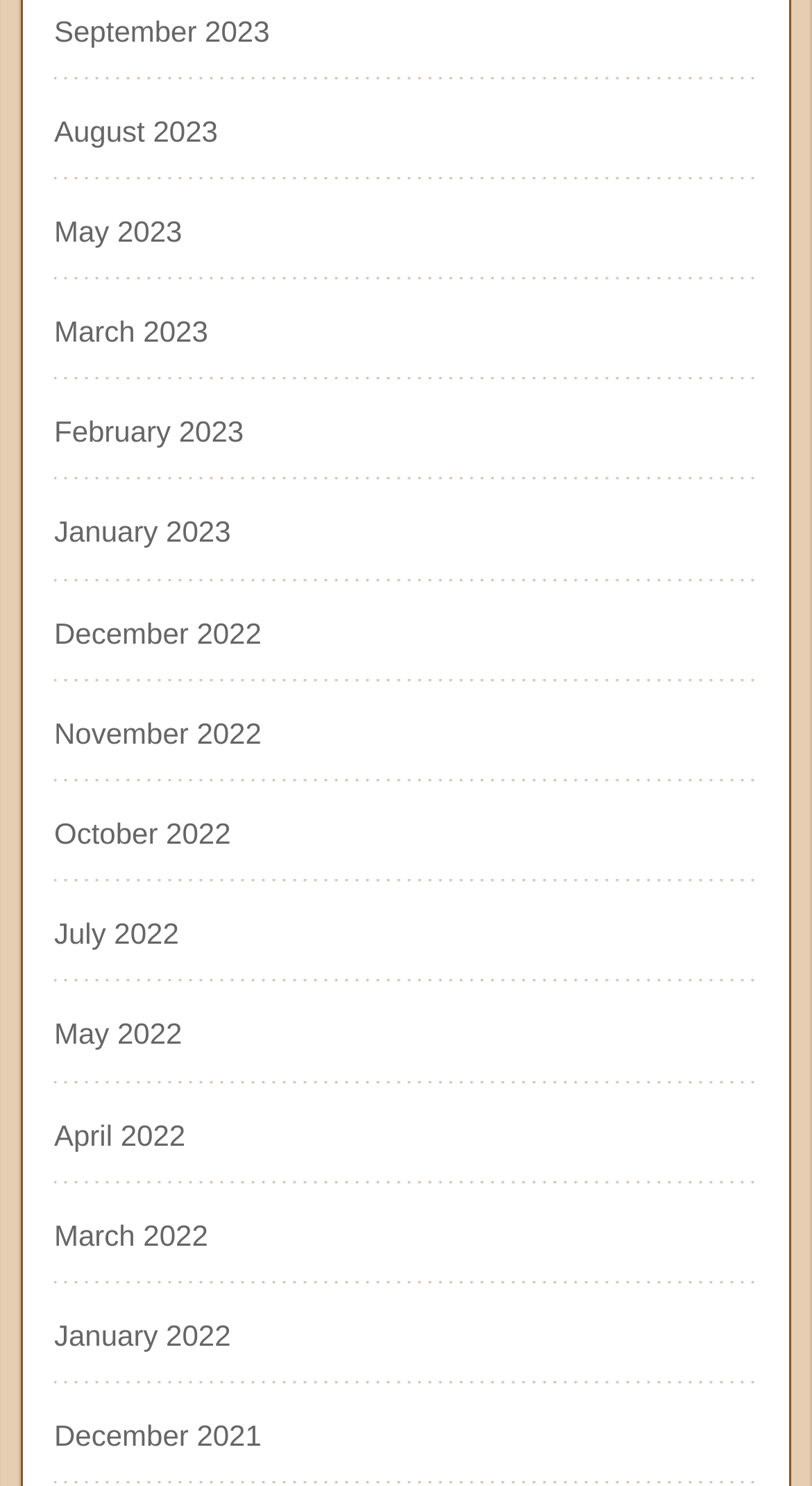Provide a brief response to the question below using one word or phrase:
What is the earliest month listed?

December 2021